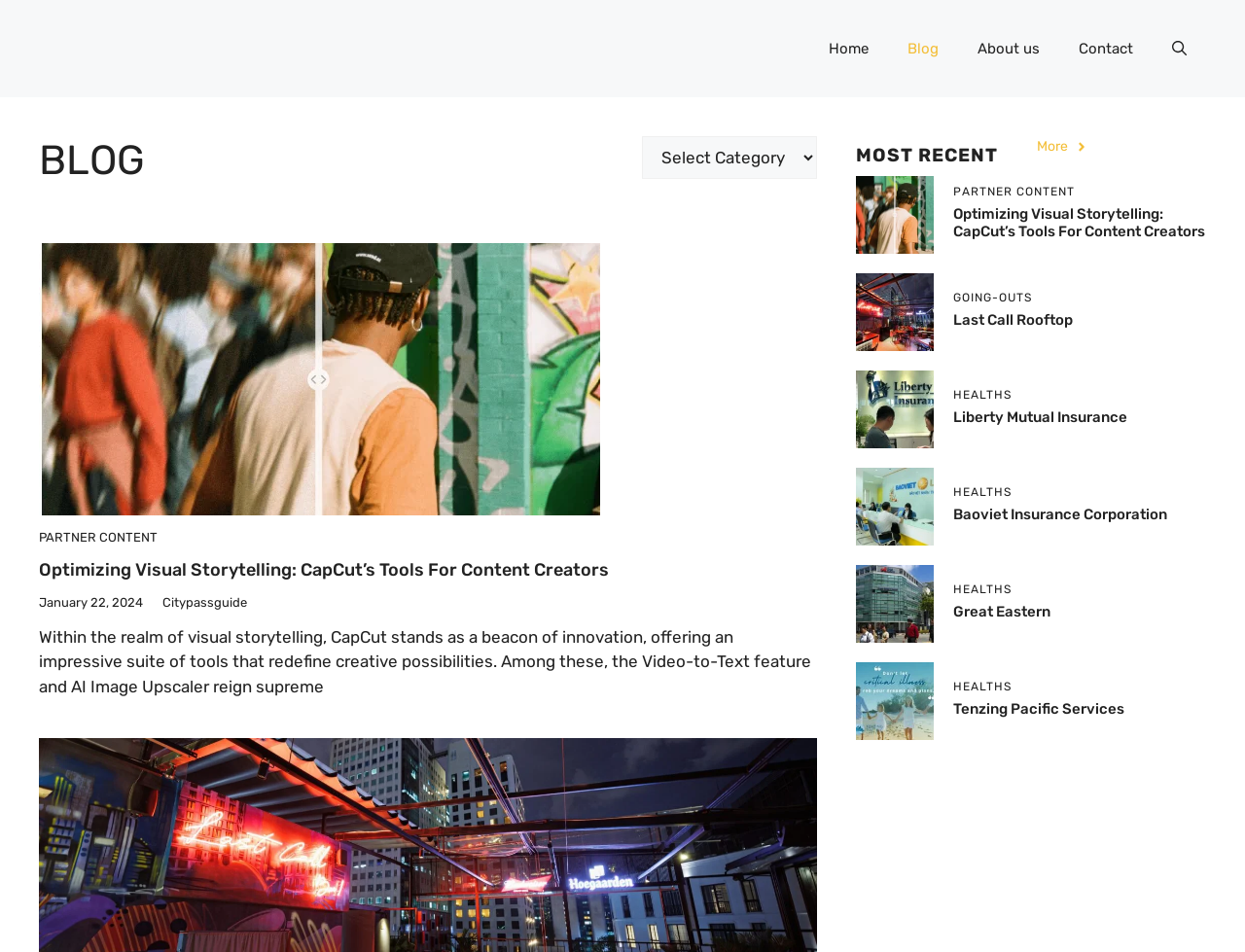Please determine the bounding box coordinates of the clickable area required to carry out the following instruction: "Click on the 'Home' link". The coordinates must be four float numbers between 0 and 1, represented as [left, top, right, bottom].

[0.65, 0.02, 0.713, 0.082]